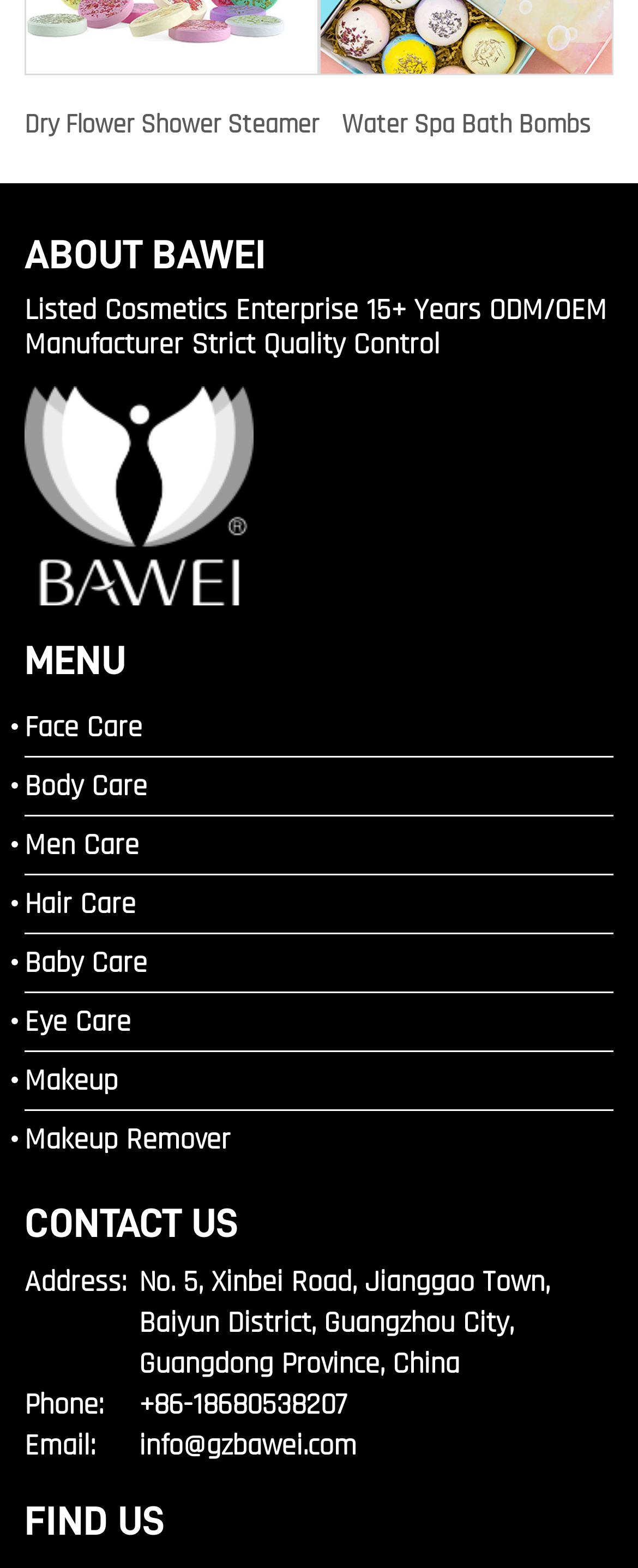Can you look at the image and give a comprehensive answer to the question:
What is the phone number of the company?

The phone number of the company is mentioned in the StaticText element '+86-18680538207', which is located below the 'Phone:' label.